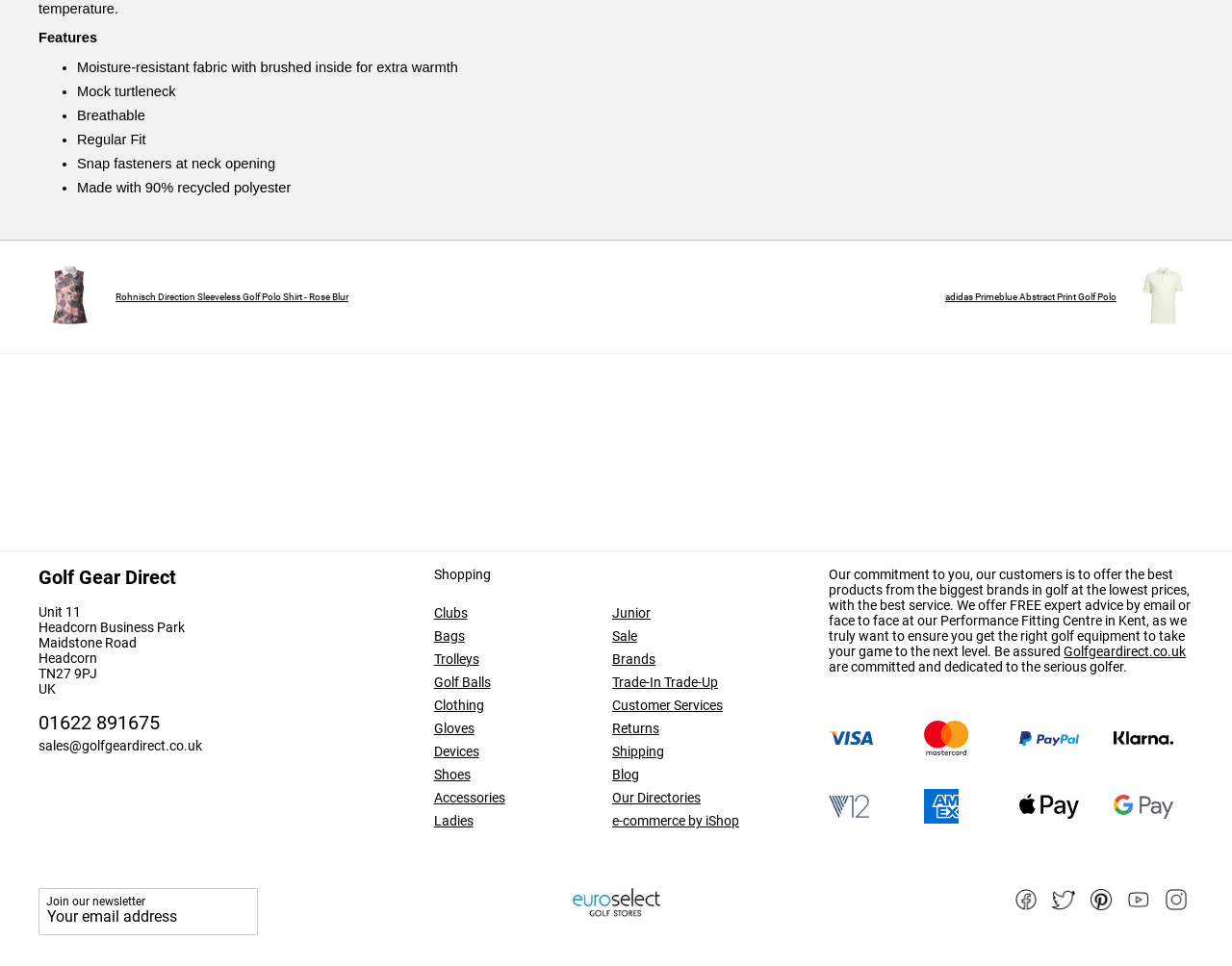Locate the bounding box coordinates of the clickable area needed to fulfill the instruction: "View customer reviews".

[0.031, 0.398, 0.969, 0.537]